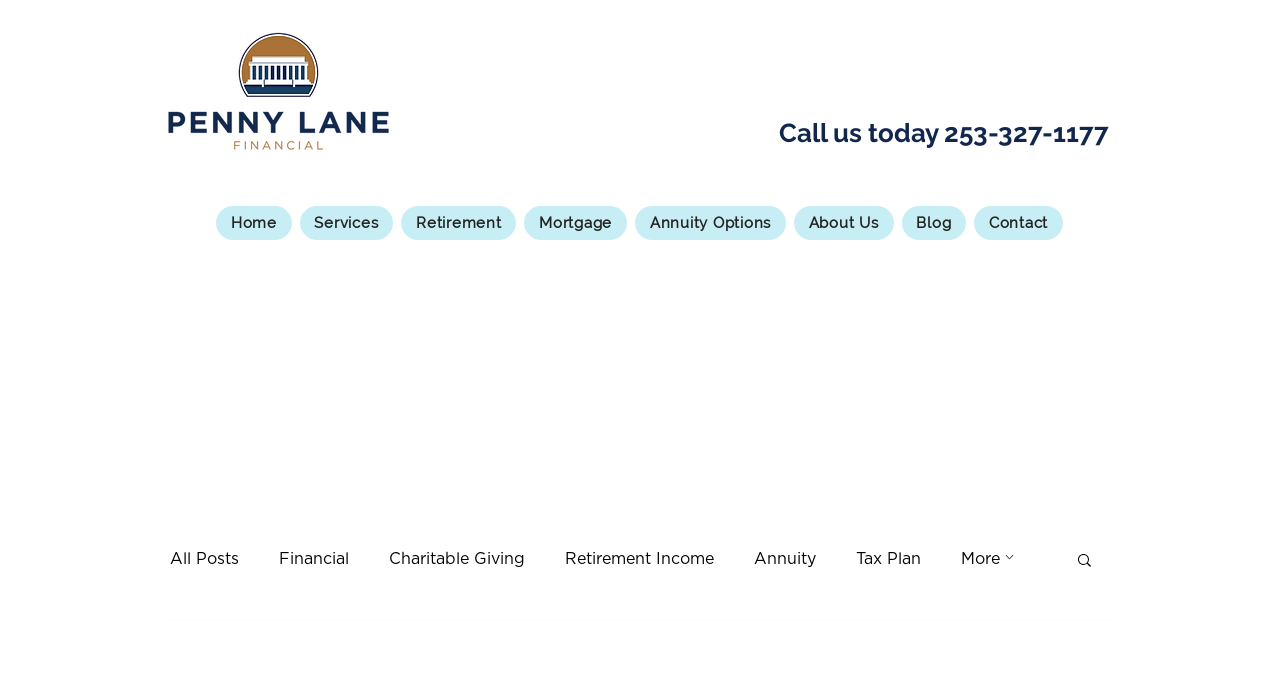Find and generate the main title of the webpage.

8 Financial Habits You Need for a Successful New Year